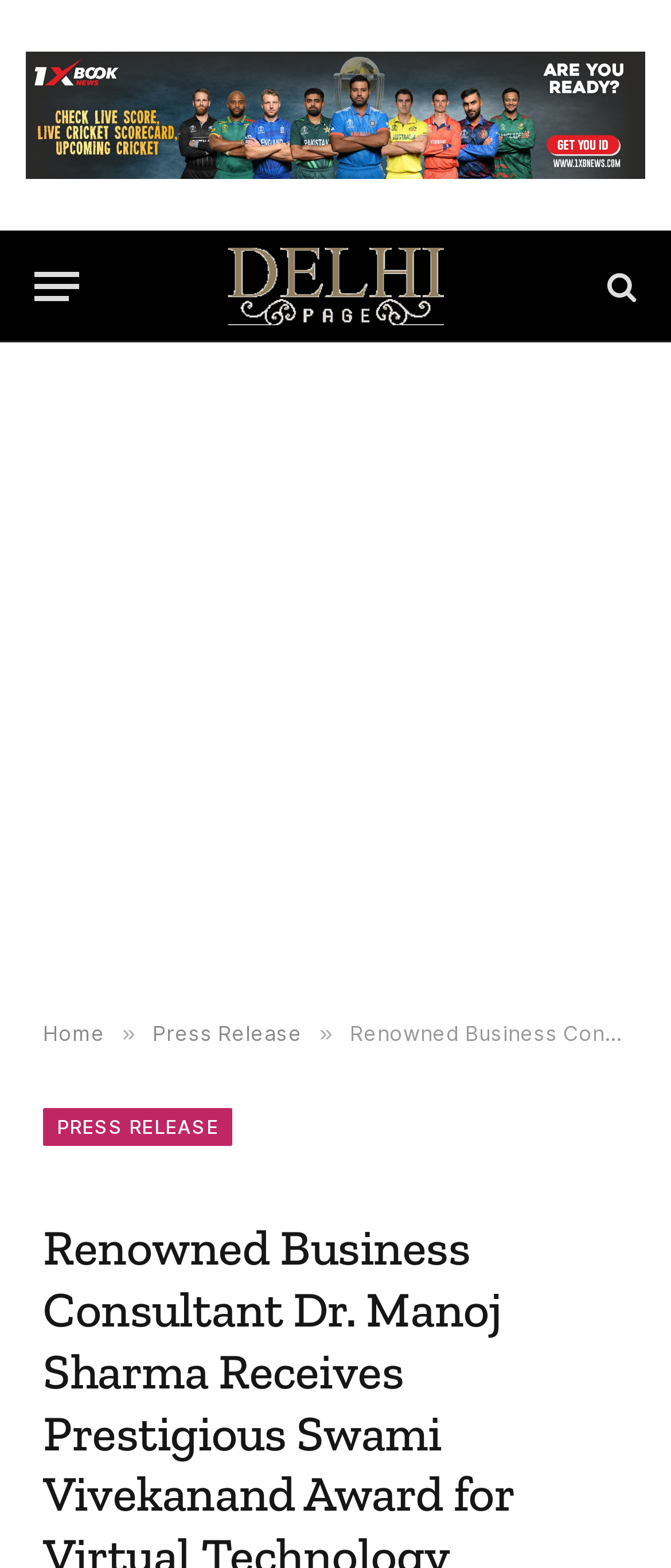Could you indicate the bounding box coordinates of the region to click in order to complete this instruction: "Visit the Delhi Page".

[0.213, 0.147, 0.787, 0.219]